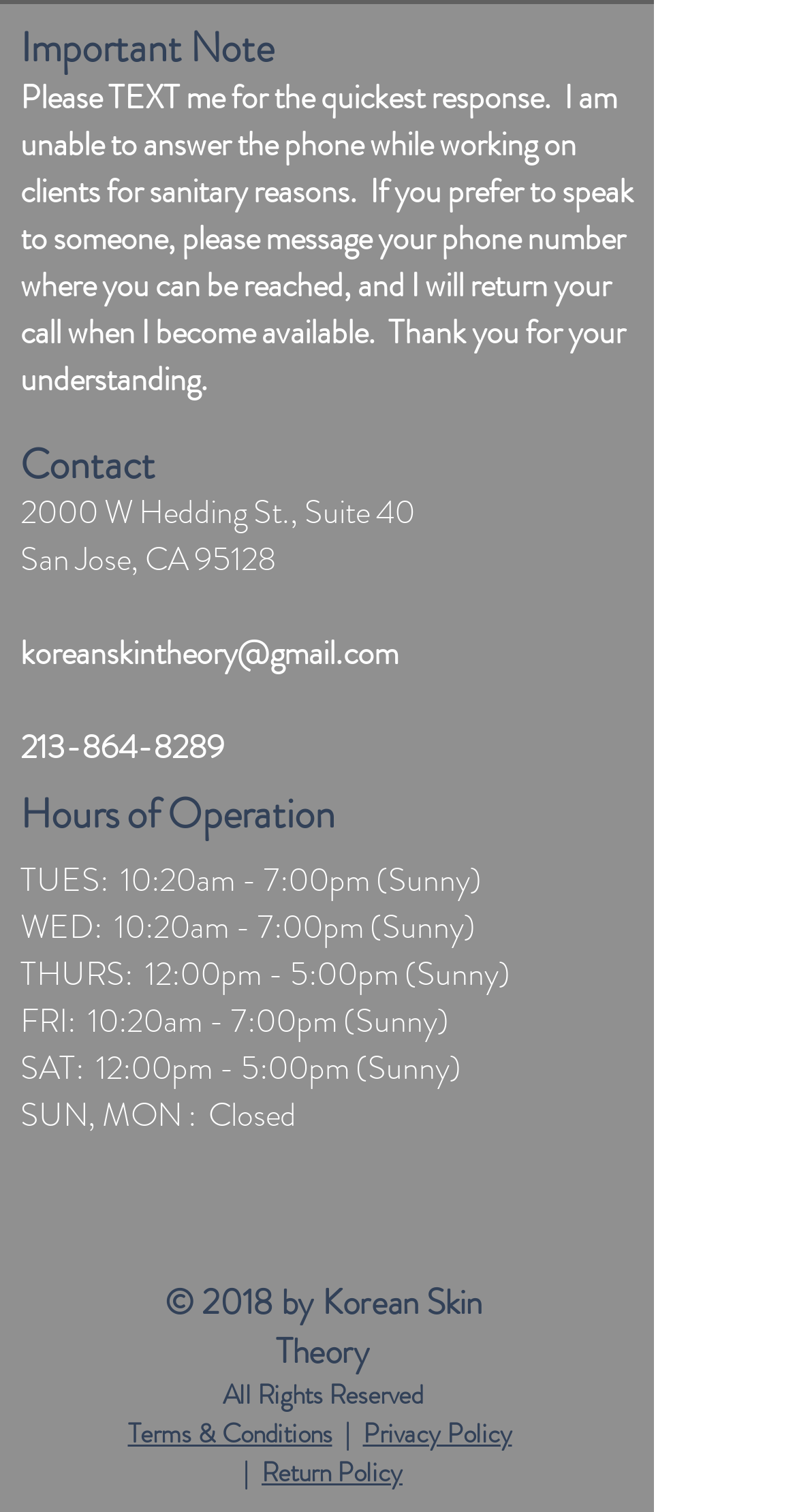What are the hours of operation on Tuesdays?
Based on the image, give a concise answer in the form of a single word or short phrase.

10:20am - 7:00pm